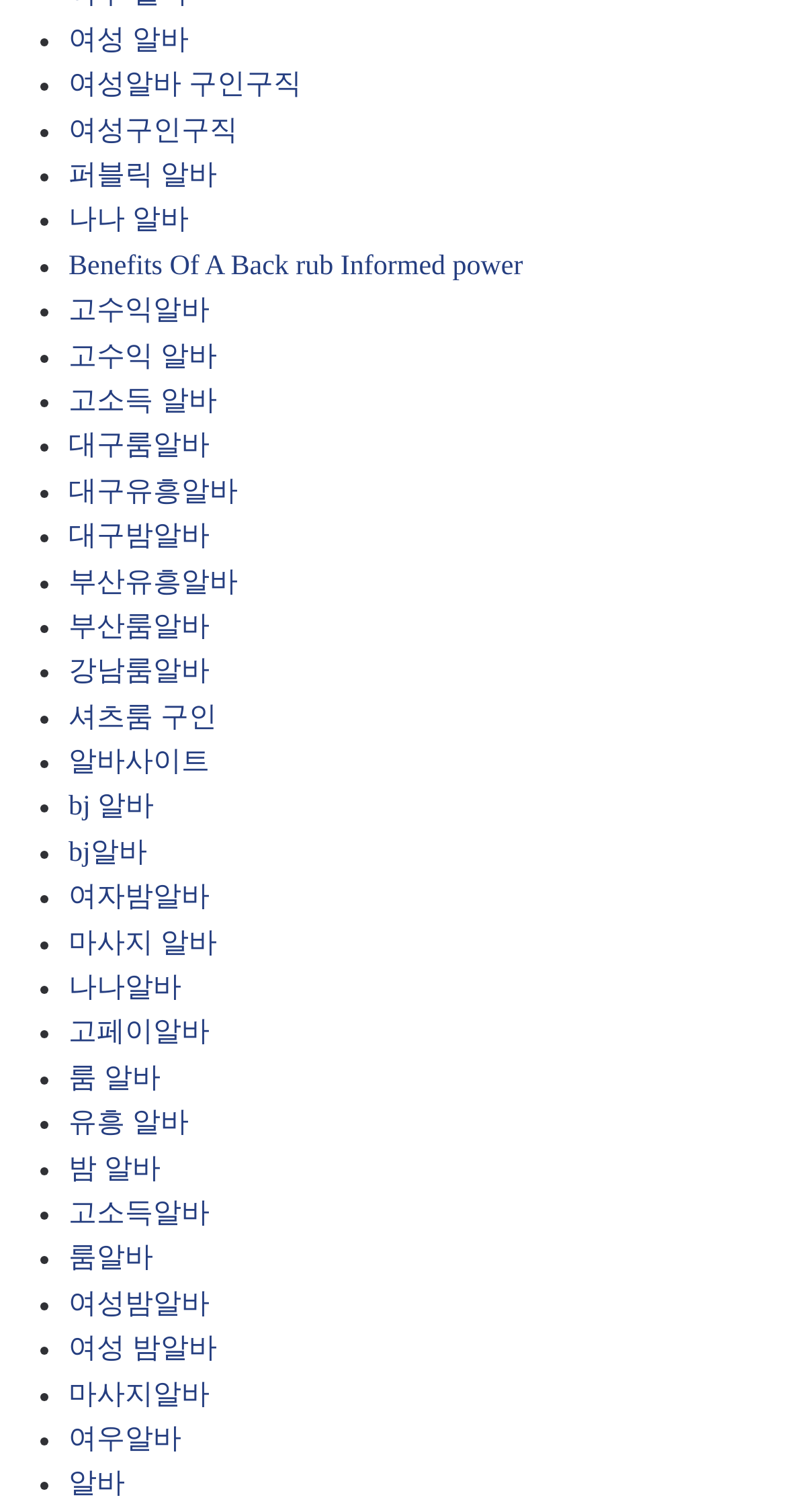How many links are on this webpage?
Based on the image, give a one-word or short phrase answer.

320